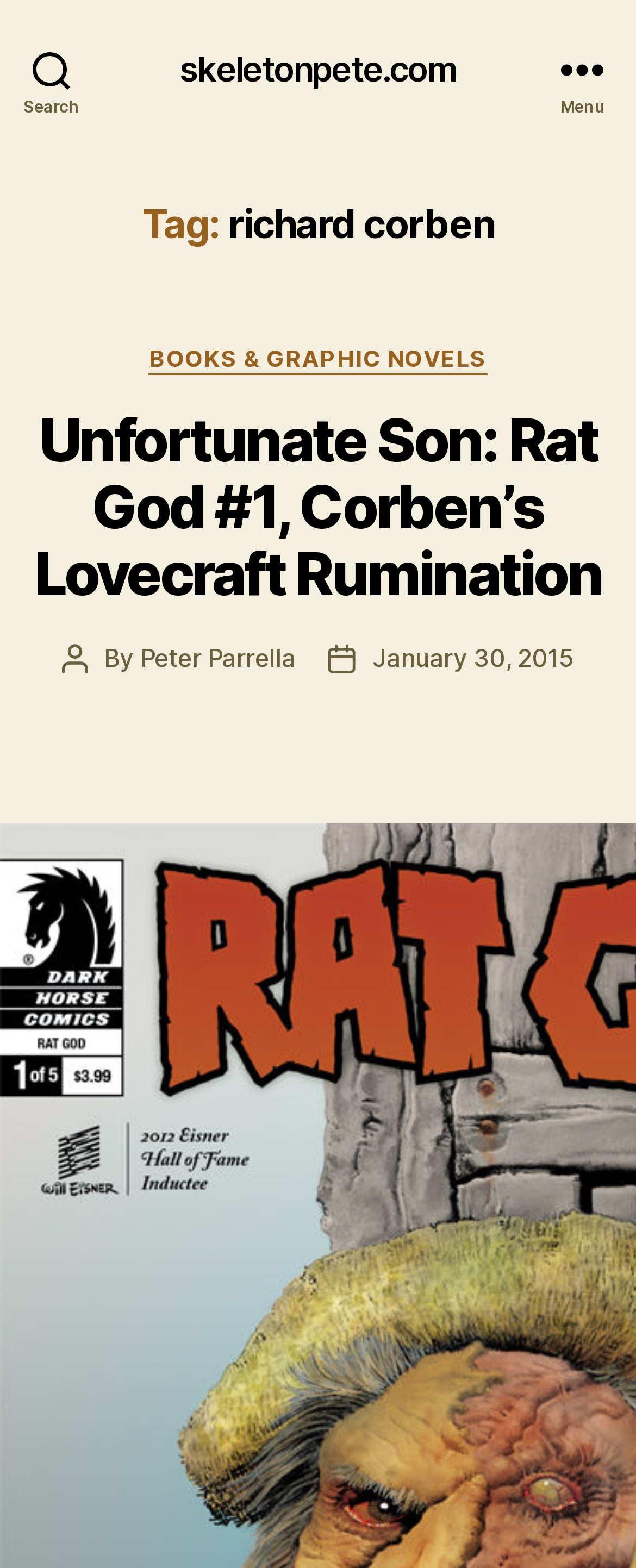How many buttons are there in the top navigation?
Provide an in-depth and detailed explanation in response to the question.

I found the number of buttons by looking at the top navigation and counting the 'Search' button and the 'Menu' button.